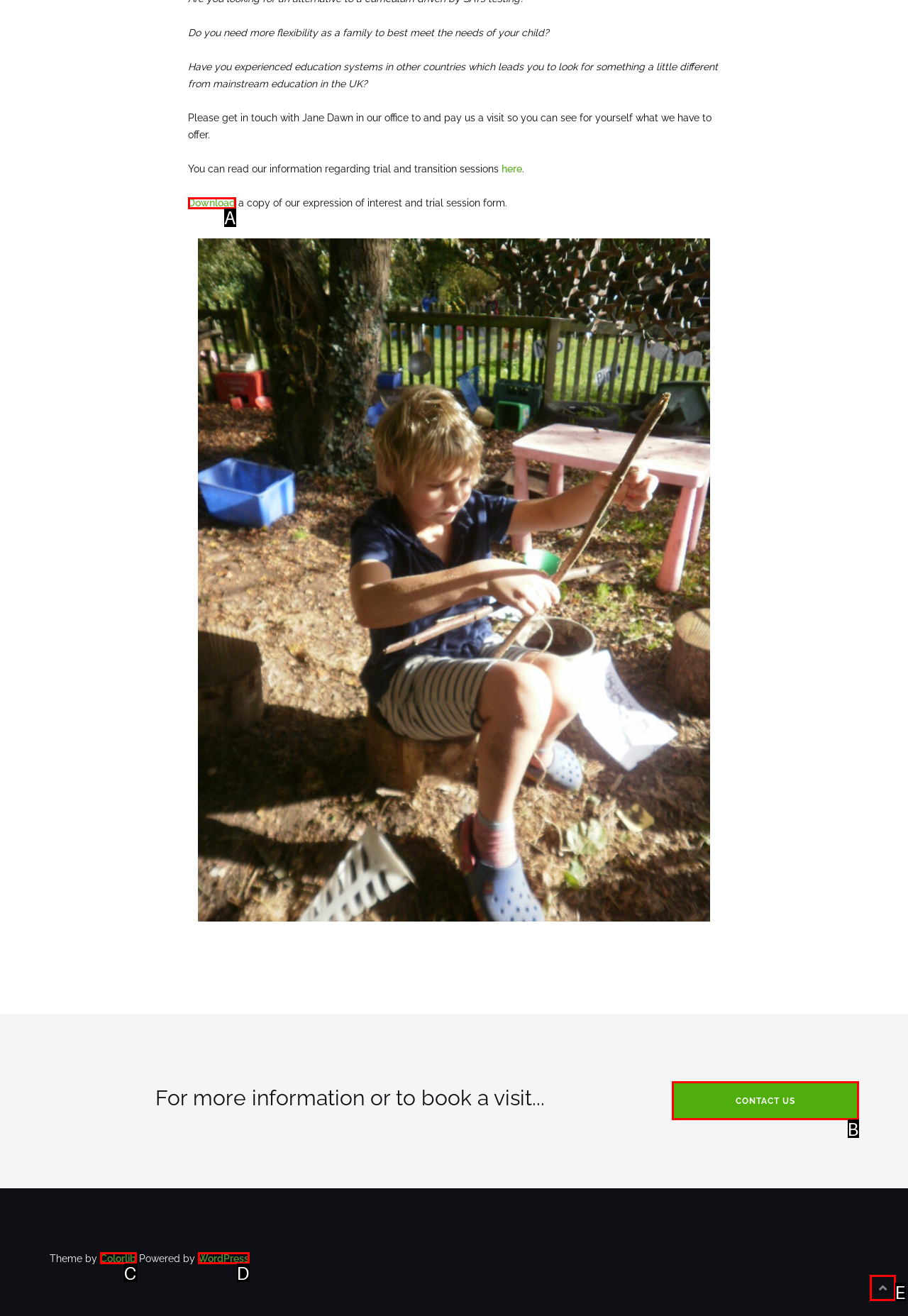Identify the letter that best matches this UI element description: Colorlib
Answer with the letter from the given options.

C